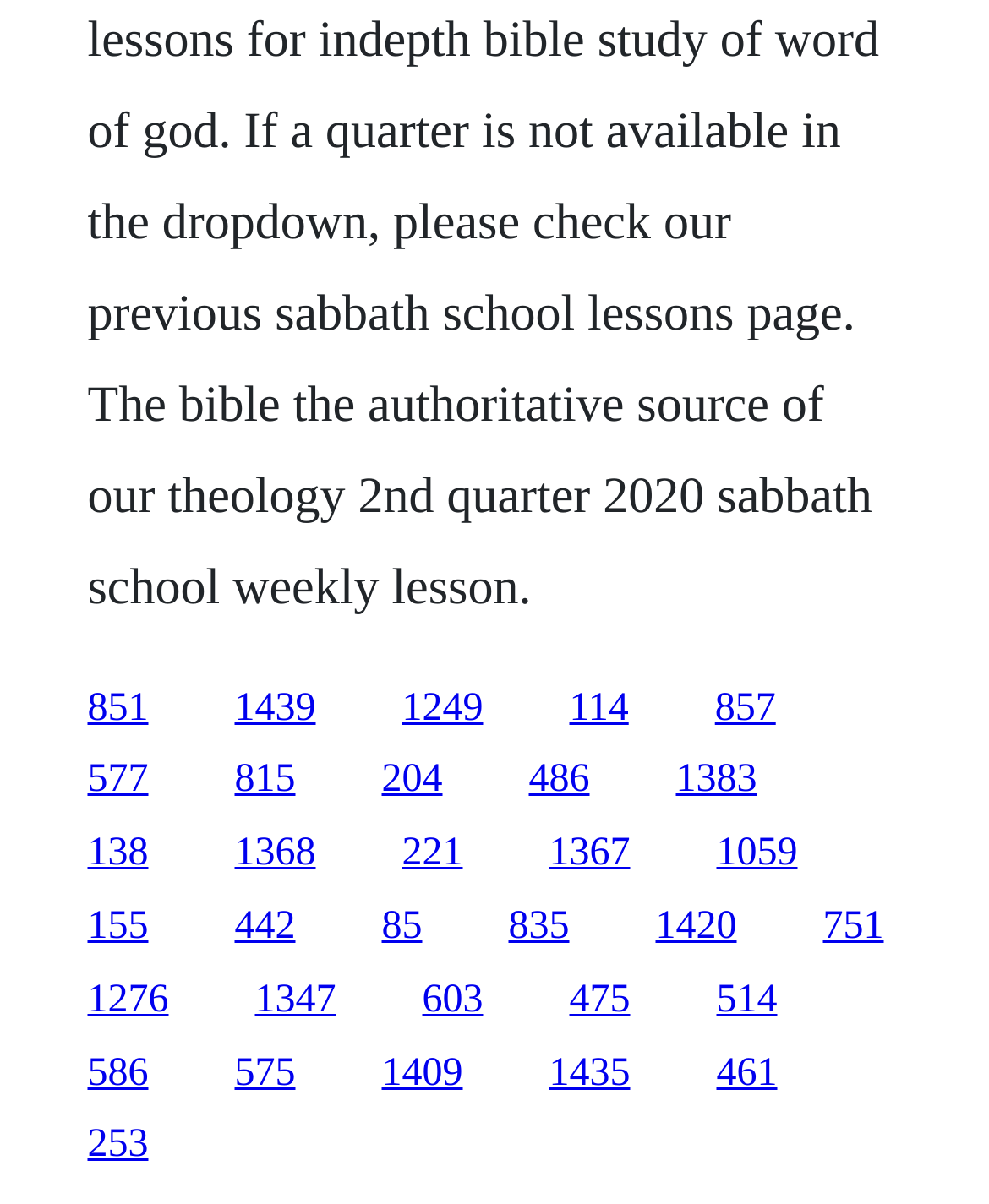Indicate the bounding box coordinates of the element that must be clicked to execute the instruction: "go to home page". The coordinates should be given as four float numbers between 0 and 1, i.e., [left, top, right, bottom].

None